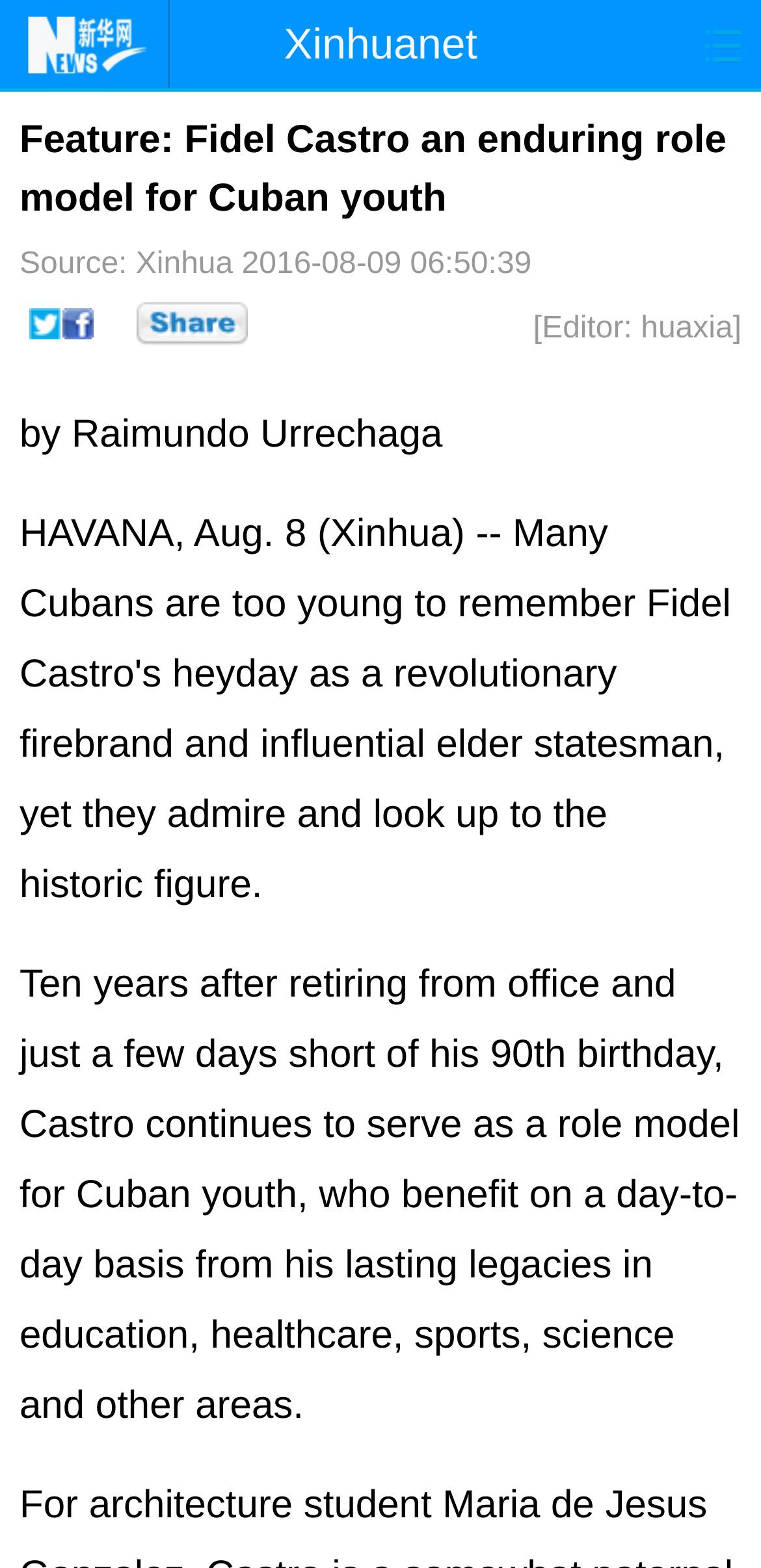Write an extensive caption that covers every aspect of the webpage.

The webpage is an article about Fidel Castro's enduring role model for Cuban youth. At the top, there are several links to different sections of the website, including "Home", "Latest", "China", "World", "Photo", "Business", "Sports", "Video", "Sci-Tech", "Health", and "Showbiz". Below these links, there is a heading that reads "Feature: Fidel Castro an enduring role model for Cuban youth". 

To the right of the heading, there are three lines of text: "Source: Xinhua", "2016-08-09 06:50:39", and "[Editor: huaxia]". Below these lines, there is a table with several cells, each containing an image or a link. 

The main content of the article starts below the table. The article is written by Raimundo Urrechaga and discusses how Fidel Castro continues to serve as a role model for Cuban youth, who benefit from his lasting legacies in various areas such as education, healthcare, sports, science, and others.